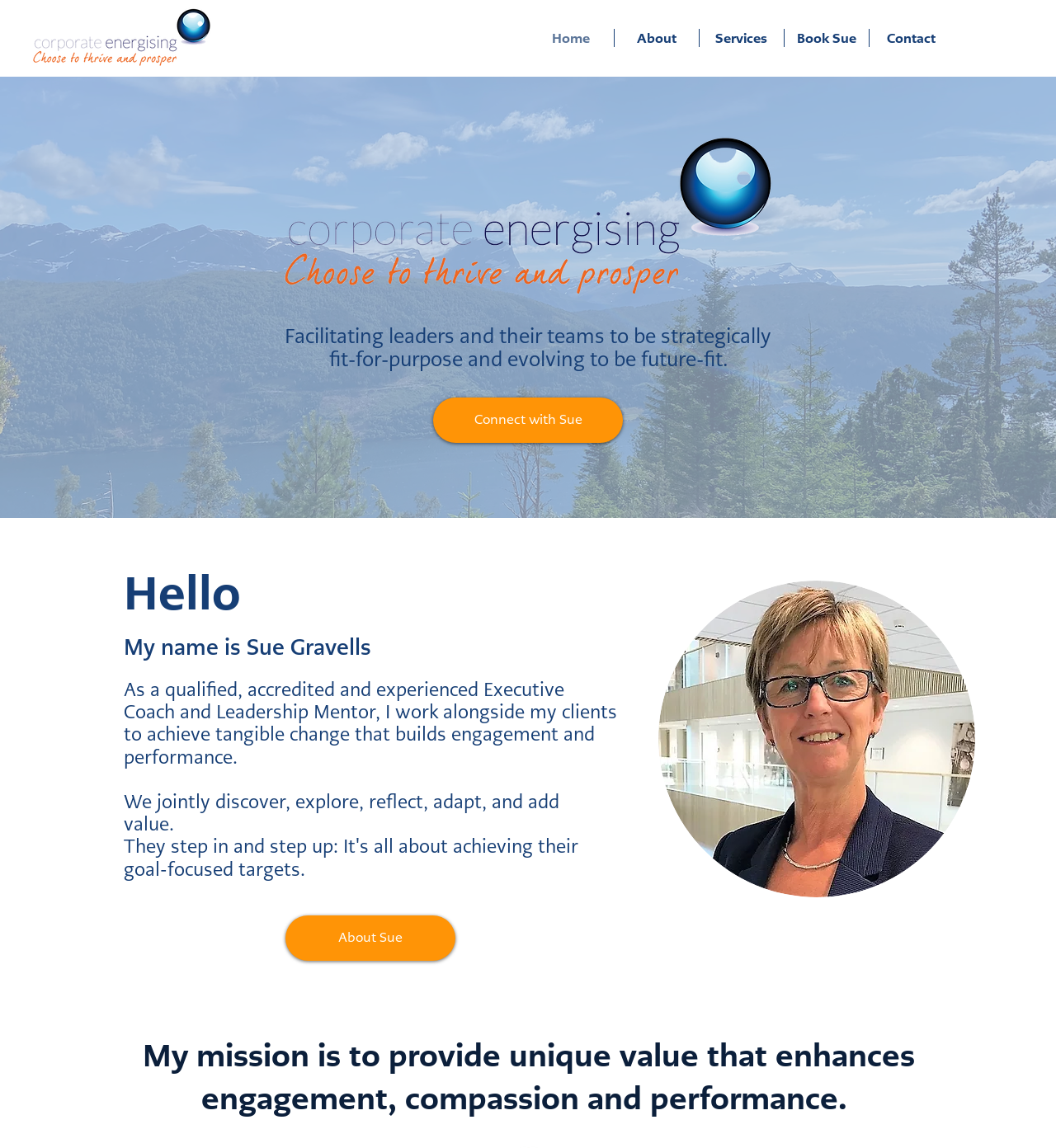Given the webpage screenshot and the description, determine the bounding box coordinates (top-left x, top-left y, bottom-right x, bottom-right y) that define the location of the UI element matching this description: Connect with Sue

[0.41, 0.346, 0.59, 0.386]